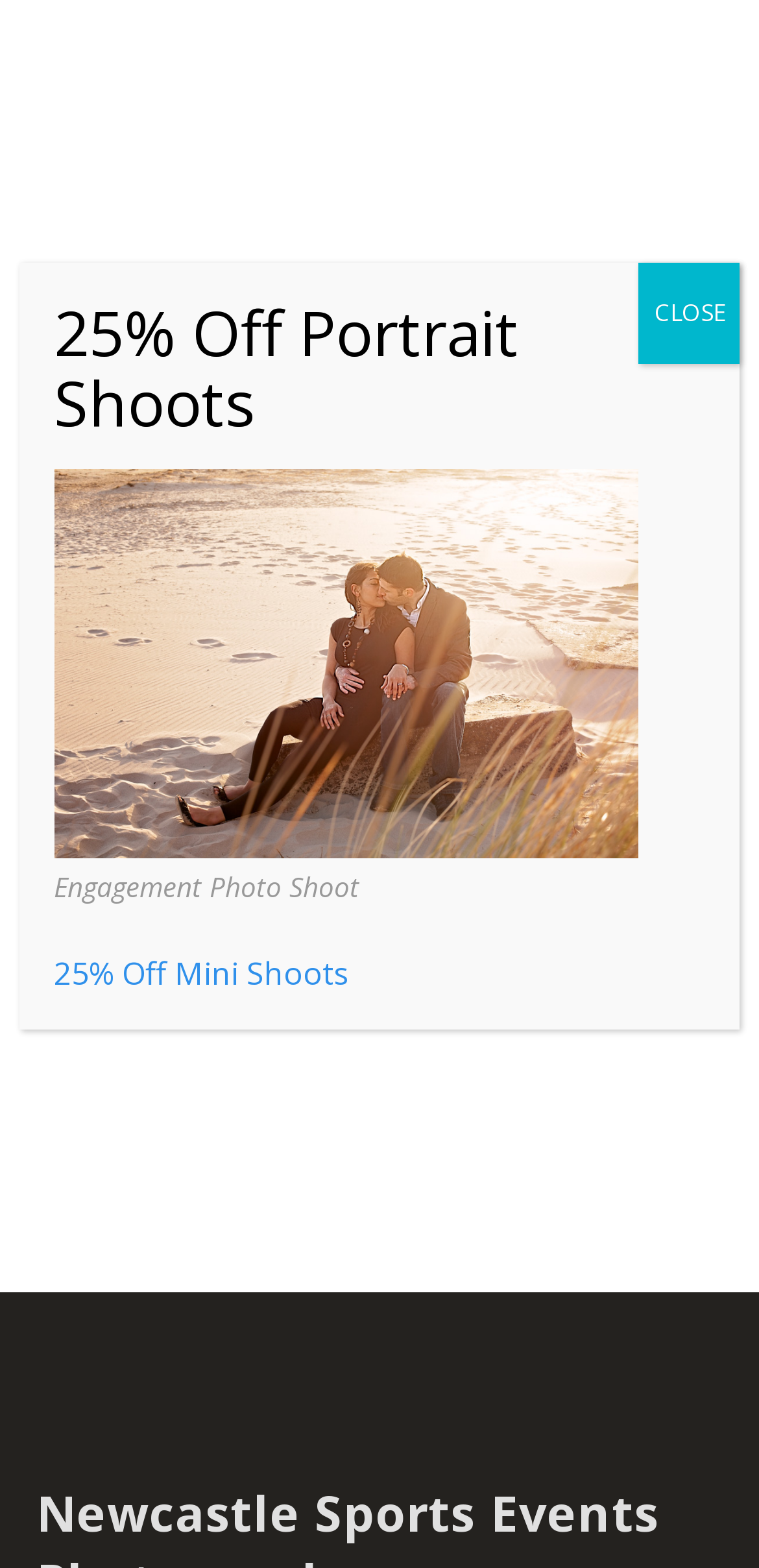Detail the webpage's structure and highlights in your description.

The webpage is about Newcastle sports events photography, with a focus on Picture Perfect Photography. At the top left of the page, there is a link to the main website, "PICTURE PERFECT PHOTOGRAPHY". On the top right, there is a menu link denoted by an icon. 

Below the menu, there is a large header section that spans almost the entire width of the page, with the title "Newcastle Sports Events Photography" in a prominent font. 

A modal dialog box occupies most of the page, announcing a promotion of "25% Off Portrait Shoots". Within this dialog, there is a focused section that highlights "25% Off Mini Shoots" with a related image and a caption "Engagement Photo Shoot". Below the image, there is a link to take advantage of the offer. 

At the top right of the dialog box, there is a "Close" button to dismiss the promotion.